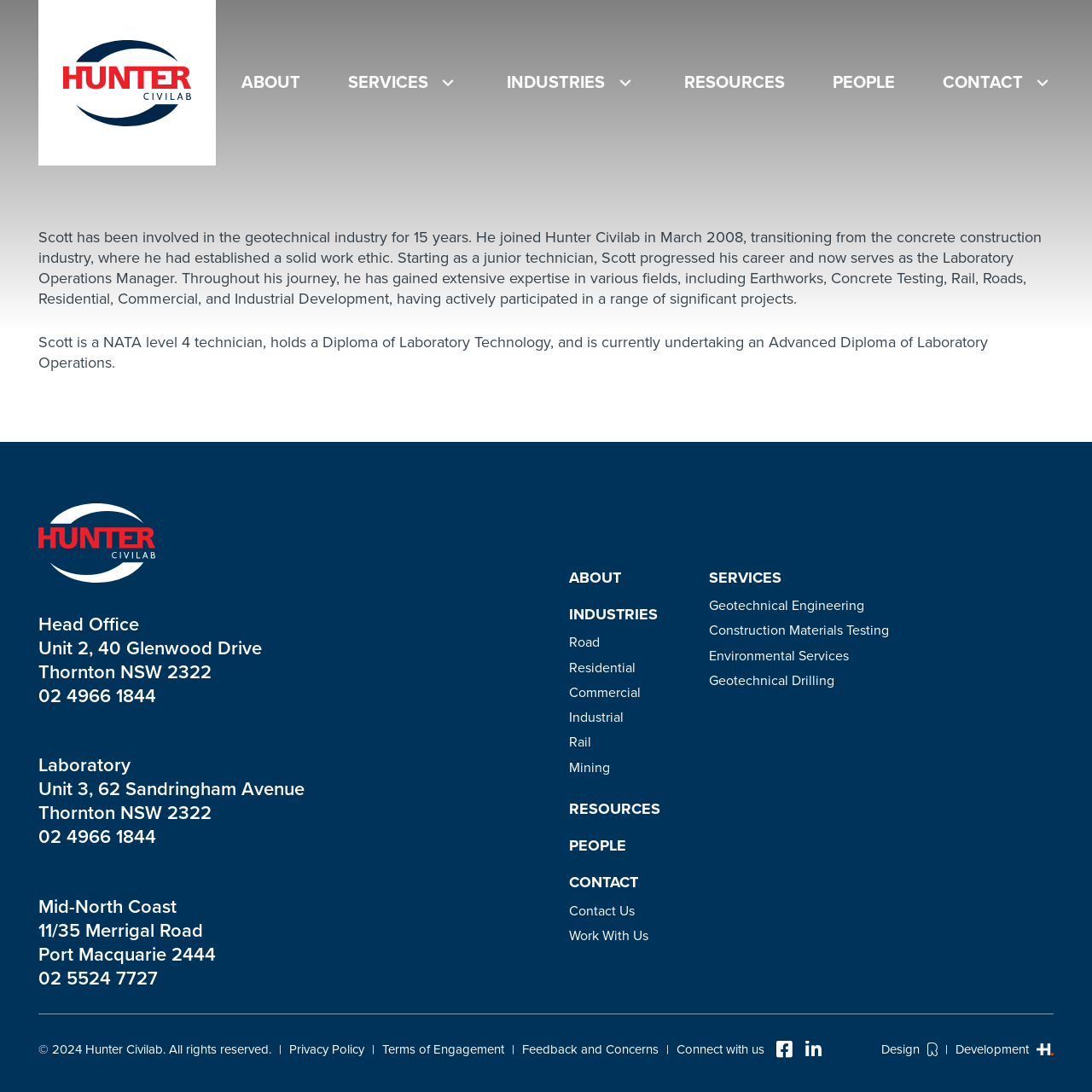Using the element description: "Geotechnical Engineering", determine the bounding box coordinates for the specified UI element. The coordinates should be four float numbers between 0 and 1, [left, top, right, bottom].

[0.649, 0.547, 0.791, 0.563]